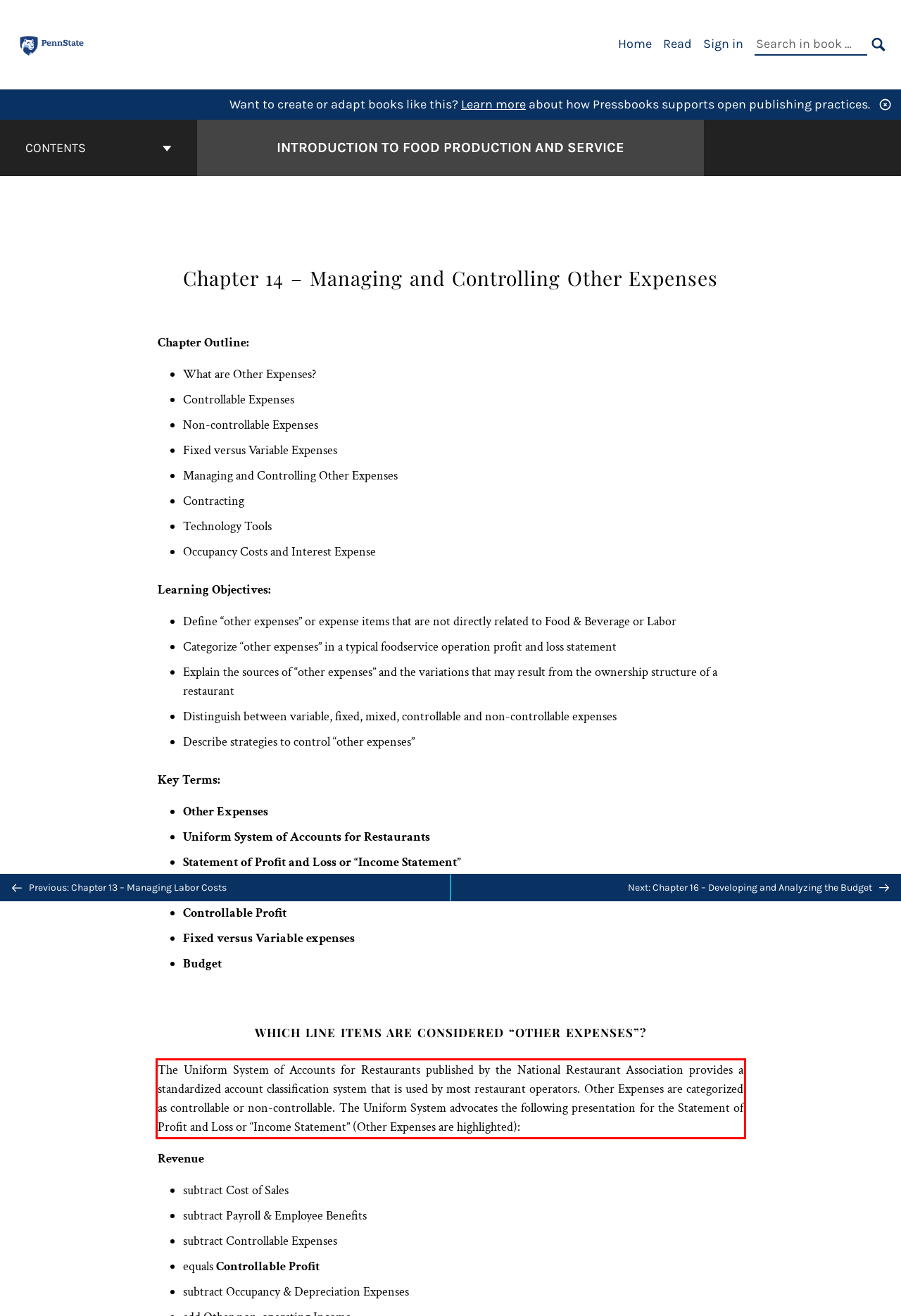You have a screenshot of a webpage, and there is a red bounding box around a UI element. Utilize OCR to extract the text within this red bounding box.

The Uniform System of Accounts for Restaurants published by the National Restaurant Association provides a standardized account classification system that is used by most restaurant operators. Other Expenses are categorized as controllable or non-controllable. The Uniform System advocates the following presentation for the Statement of Profit and Loss or “Income Statement” (Other Expenses are highlighted):